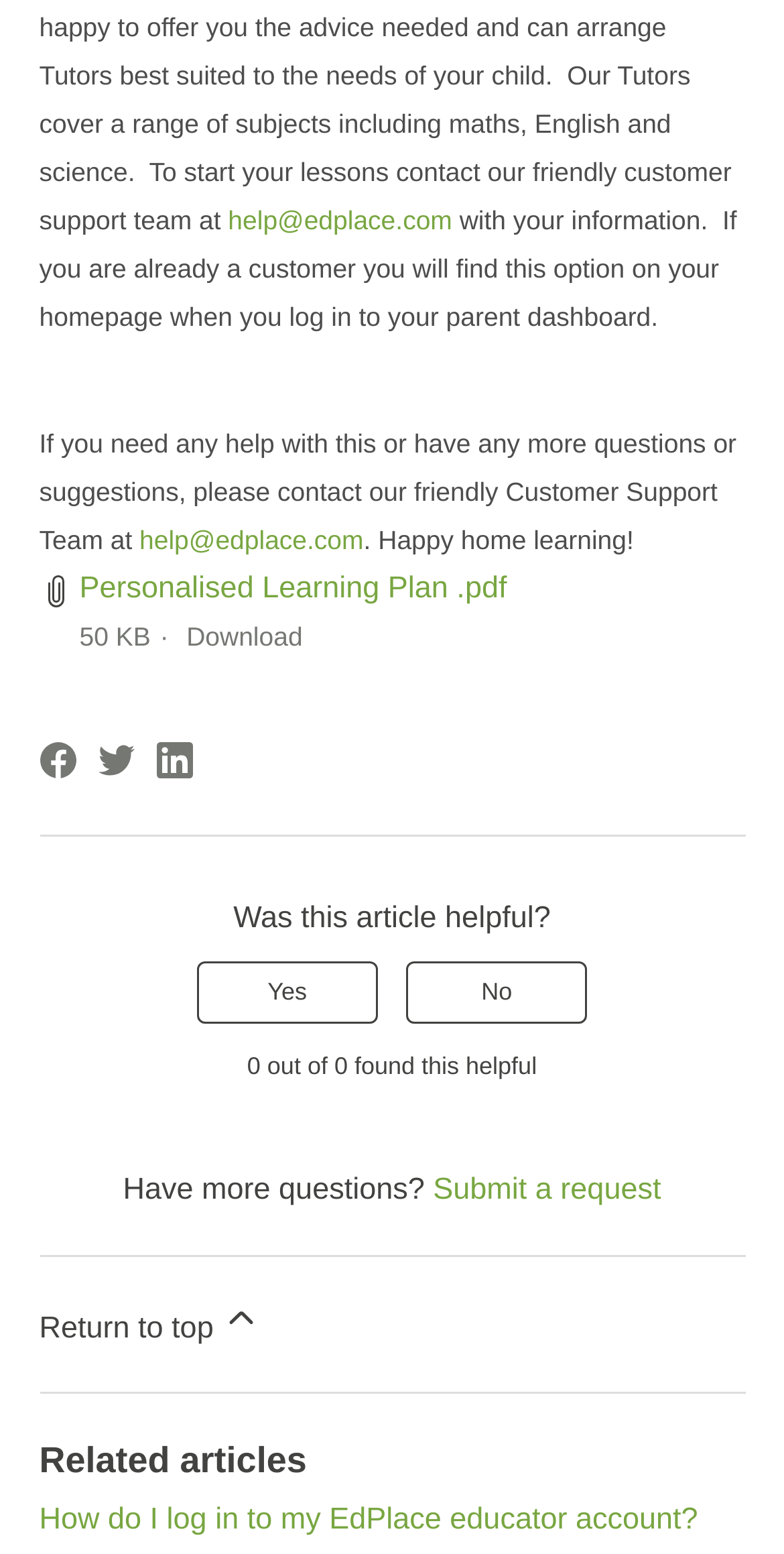Please determine the bounding box coordinates of the element's region to click in order to carry out the following instruction: "View 'Home' page". The coordinates should be four float numbers between 0 and 1, i.e., [left, top, right, bottom].

None